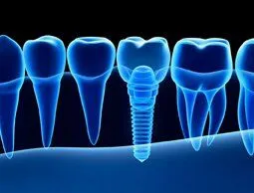Please provide a comprehensive answer to the question below using the information from the image: What is the theme of the image?

This visual captures the essence of modern dental practices, emphasizing the significance of dental implants as a solution for tooth loss. This image aligns with the broader theme of services offered by Harris & Moor Dental Surgery, highlighting their expertise in dental implants amongst other services in family and preventative care.